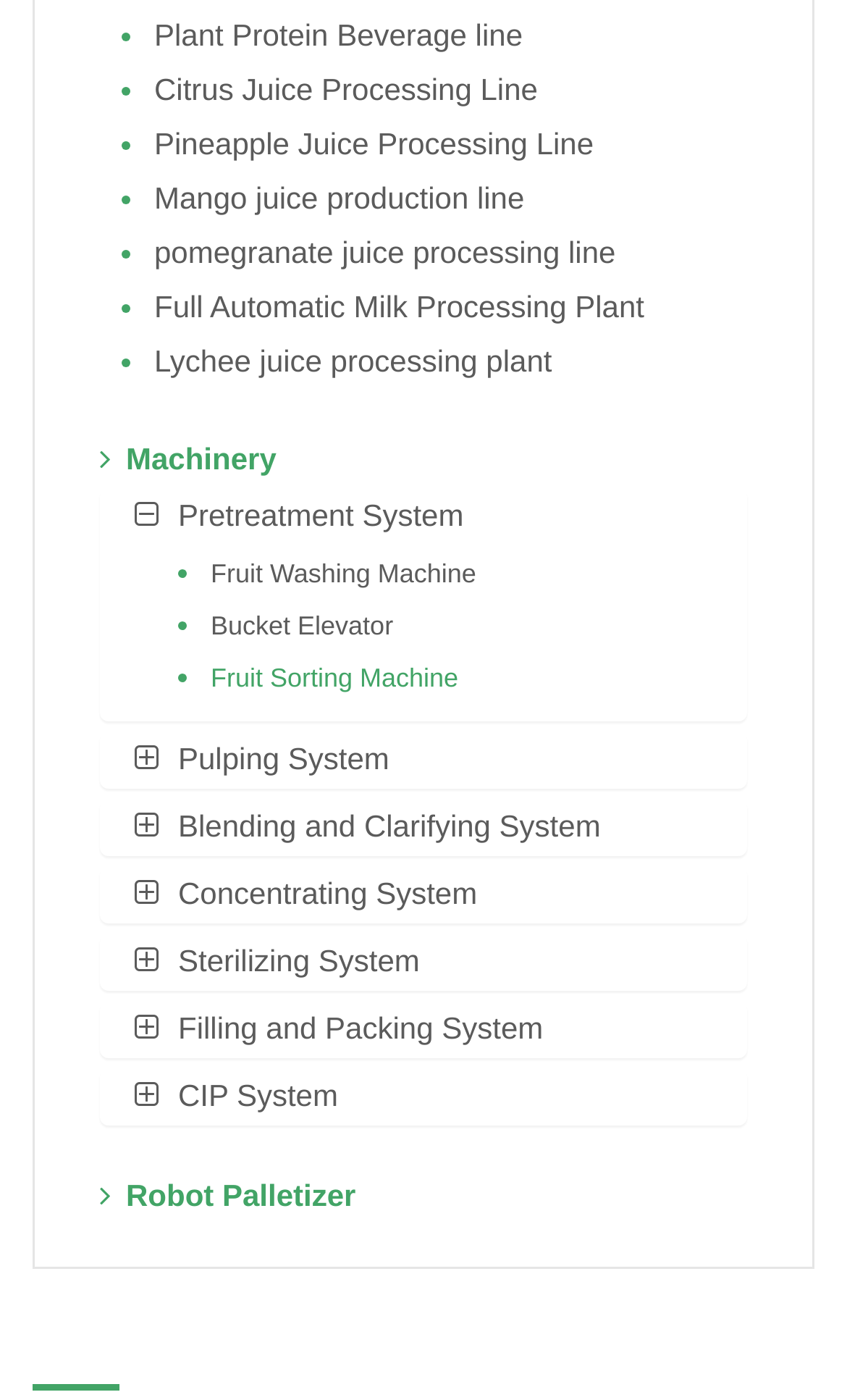Identify the bounding box coordinates of the area you need to click to perform the following instruction: "Select Pretreatment System tab".

[0.121, 0.35, 0.879, 0.384]